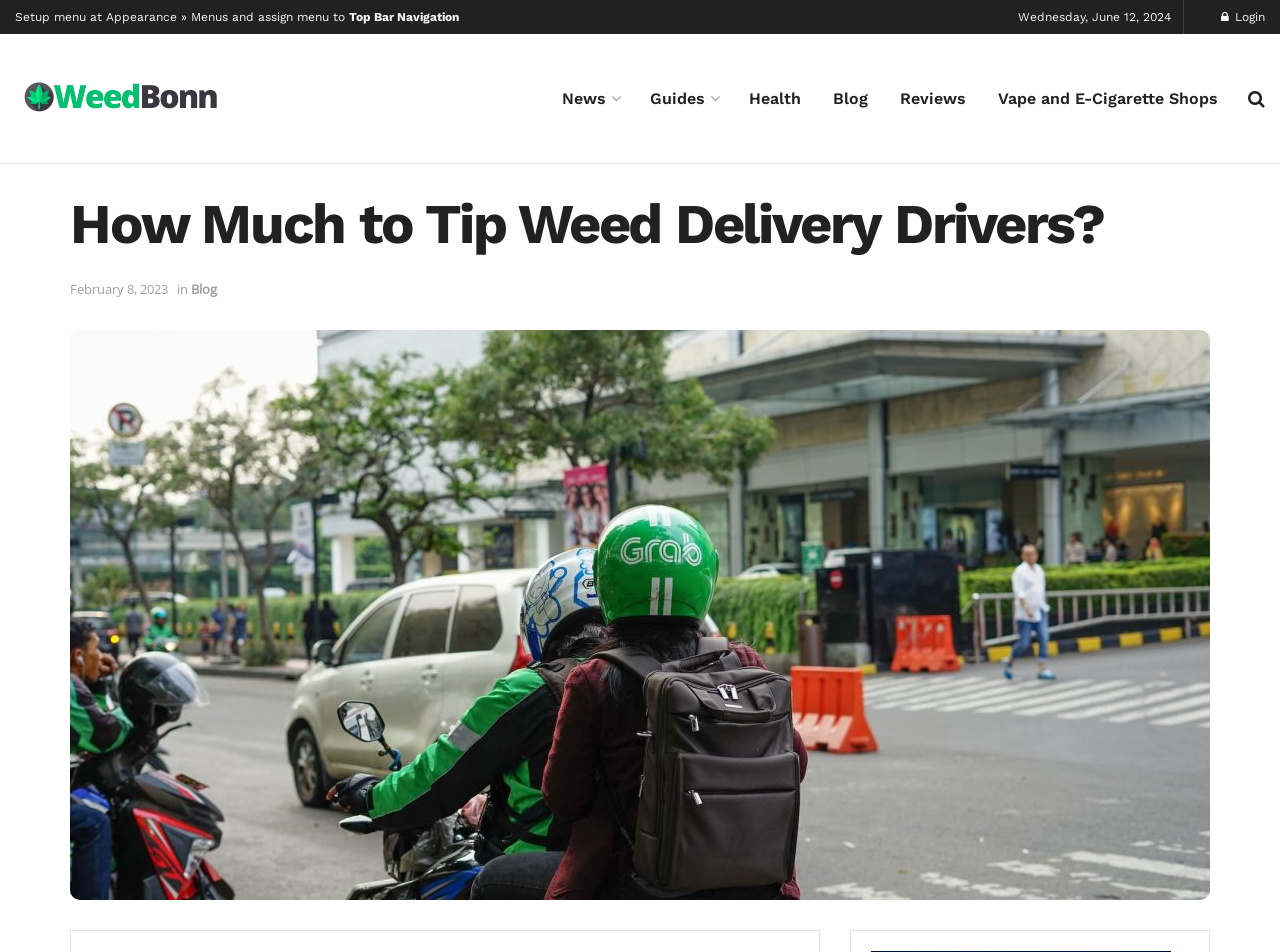Utilize the details in the image to give a detailed response to the question: Is there a login link on the webpage?

I searched for a login link on the webpage and found a link element with the text ' Login' on the top right corner, which suggests that users can log in to the website.